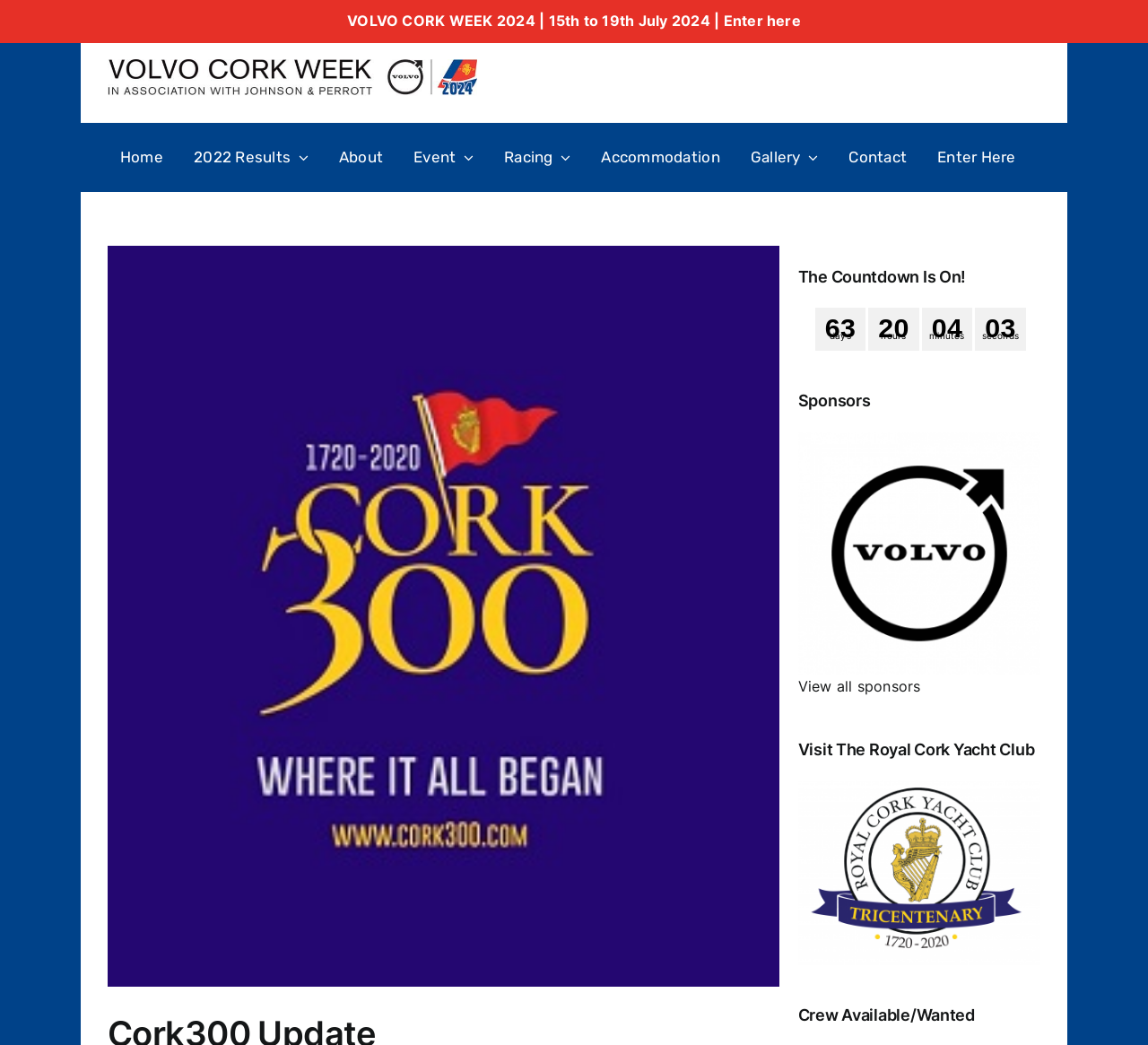Pinpoint the bounding box coordinates of the clickable area needed to execute the instruction: "View the sponsors". The coordinates should be specified as four float numbers between 0 and 1, i.e., [left, top, right, bottom].

[0.695, 0.648, 0.802, 0.665]